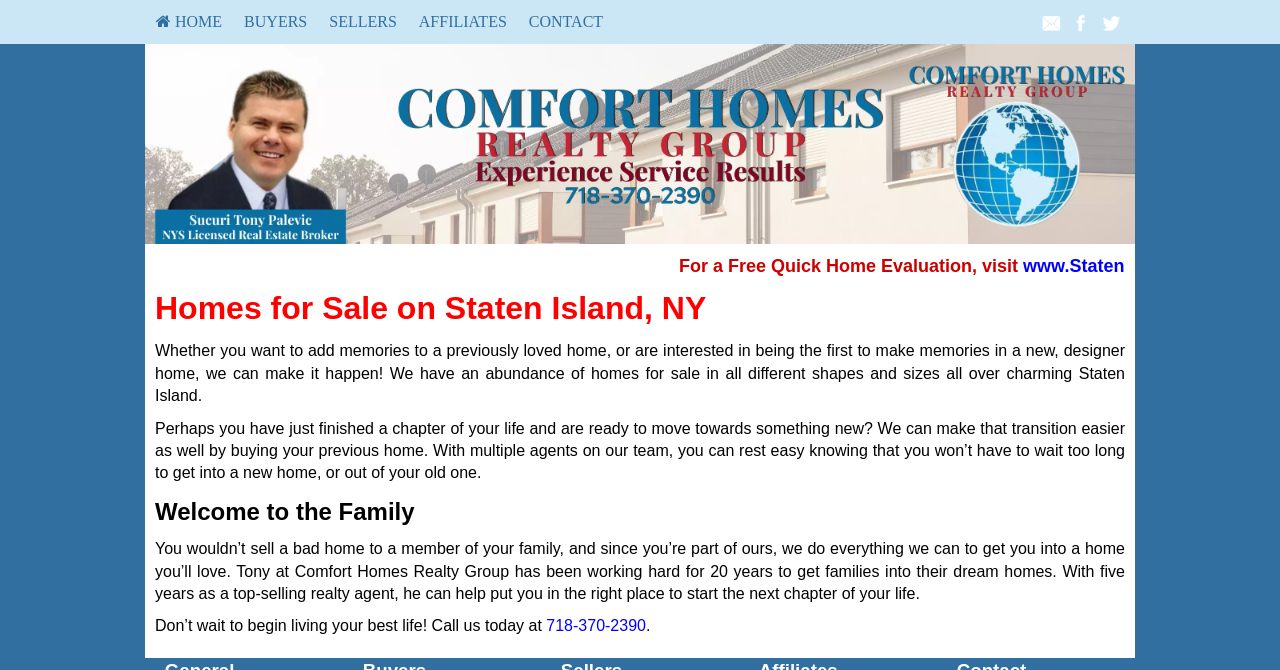What is the purpose of the realty group?
Provide a fully detailed and comprehensive answer to the question.

I found the answer by reading the static text elements on the page, which mention helping people buy or sell homes, and making transitions easier. This suggests that the purpose of the realty group is to assist people in buying or selling homes.